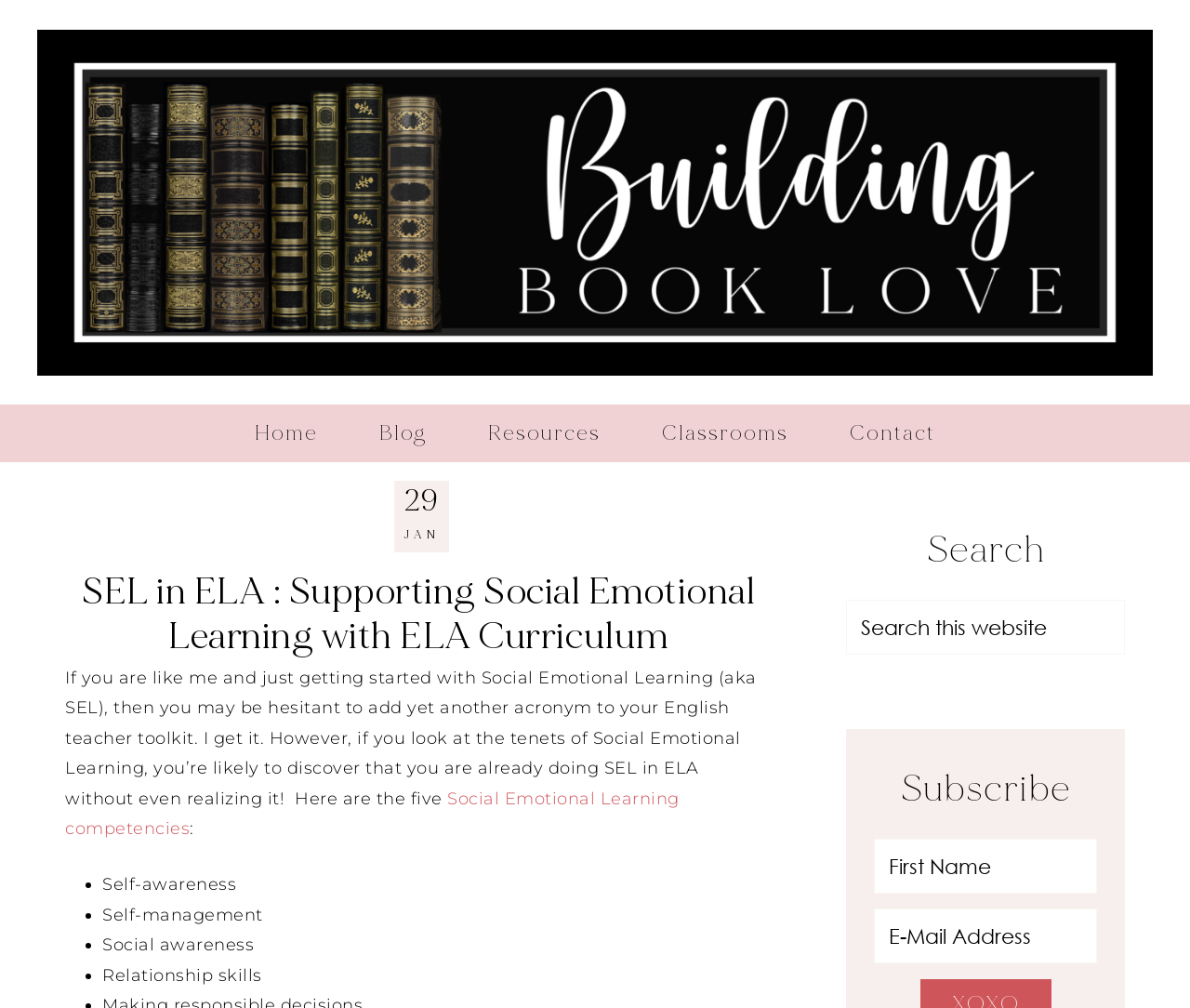Locate the bounding box coordinates of the clickable region to complete the following instruction: "Click on the 'BUILDING BOOK LOVE' link."

[0.031, 0.023, 0.969, 0.378]